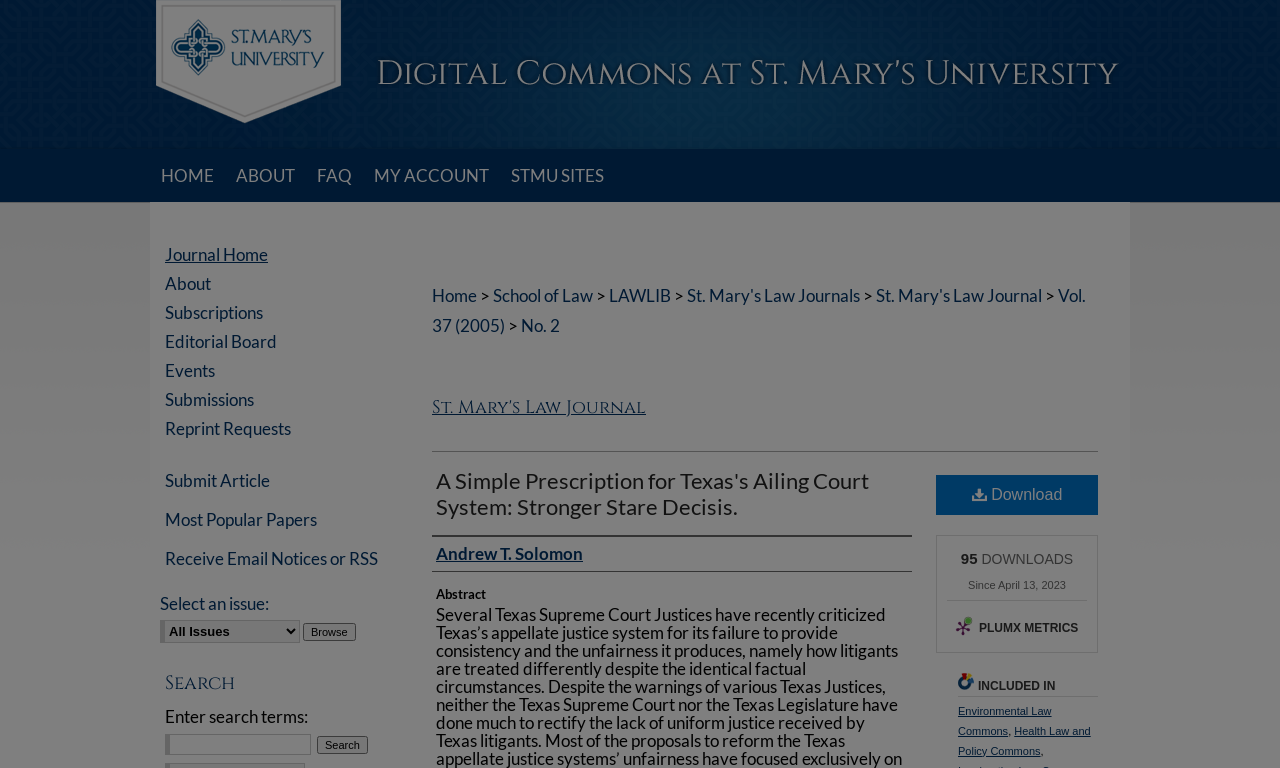Determine the bounding box coordinates for the clickable element required to fulfill the instruction: "Browse issues". Provide the coordinates as four float numbers between 0 and 1, i.e., [left, top, right, bottom].

[0.237, 0.811, 0.278, 0.834]